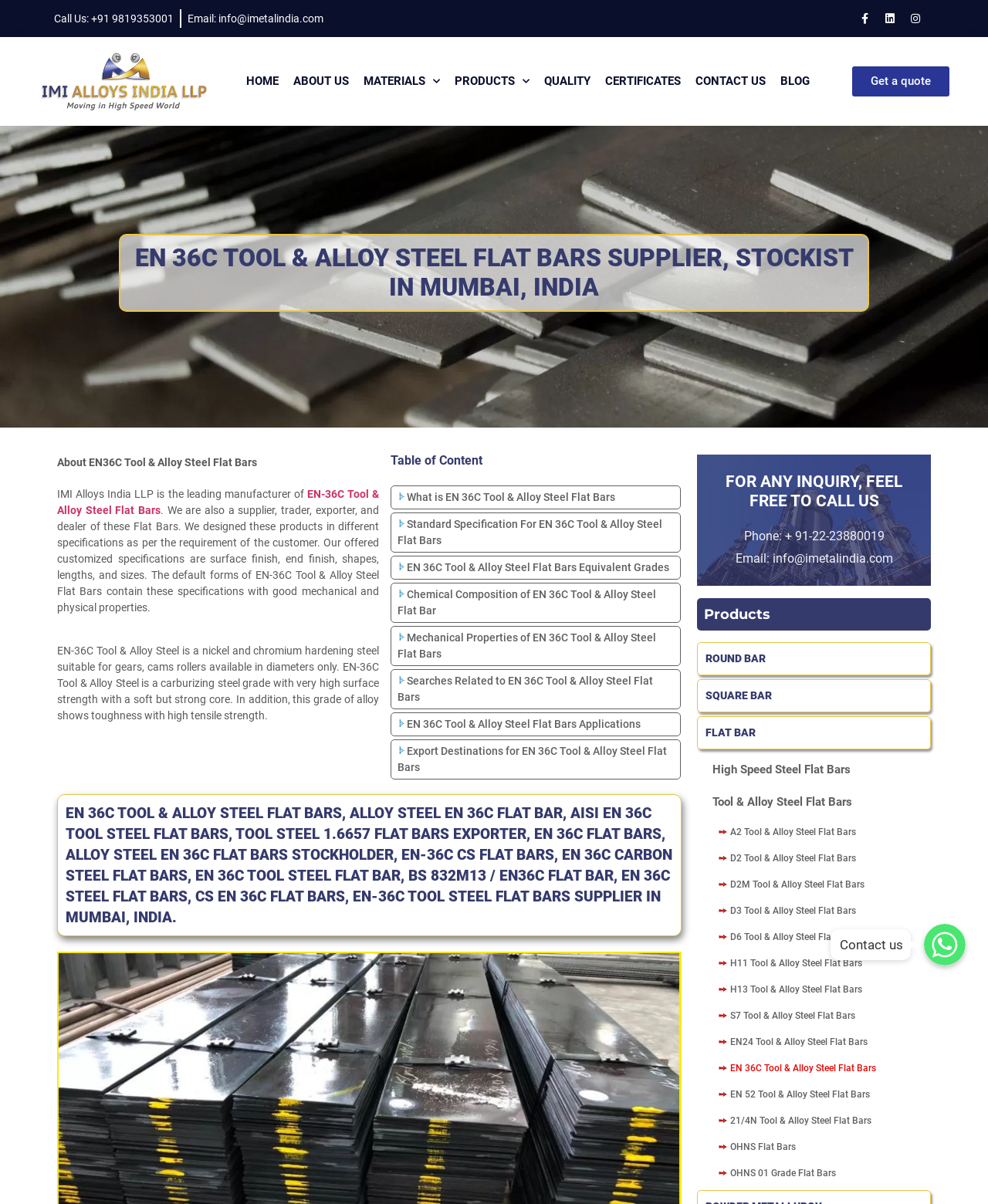Locate and extract the headline of this webpage.

EN 36C TOOL & ALLOY STEEL FLAT BARS SUPPLIER, STOCKIST IN MUMBAI, INDIA